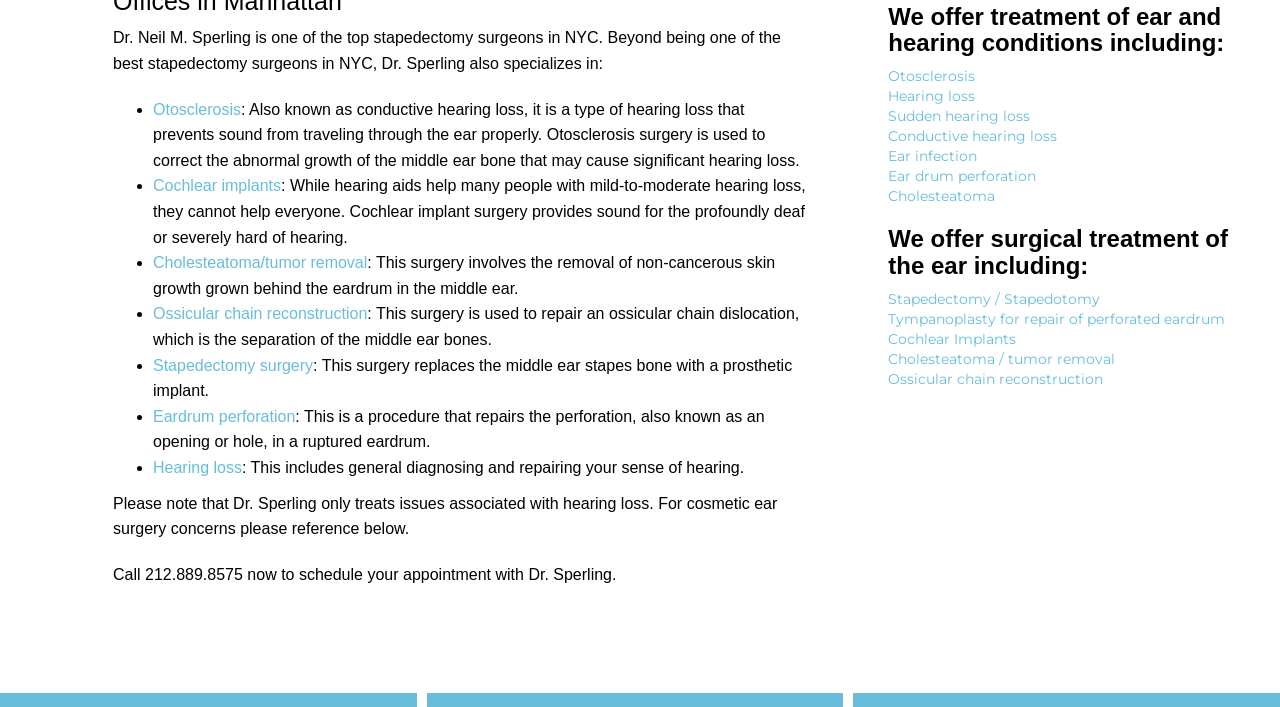Determine the bounding box of the UI element mentioned here: "Otosclerosis". The coordinates must be in the format [left, top, right, bottom] with values ranging from 0 to 1.

[0.694, 0.095, 0.762, 0.121]